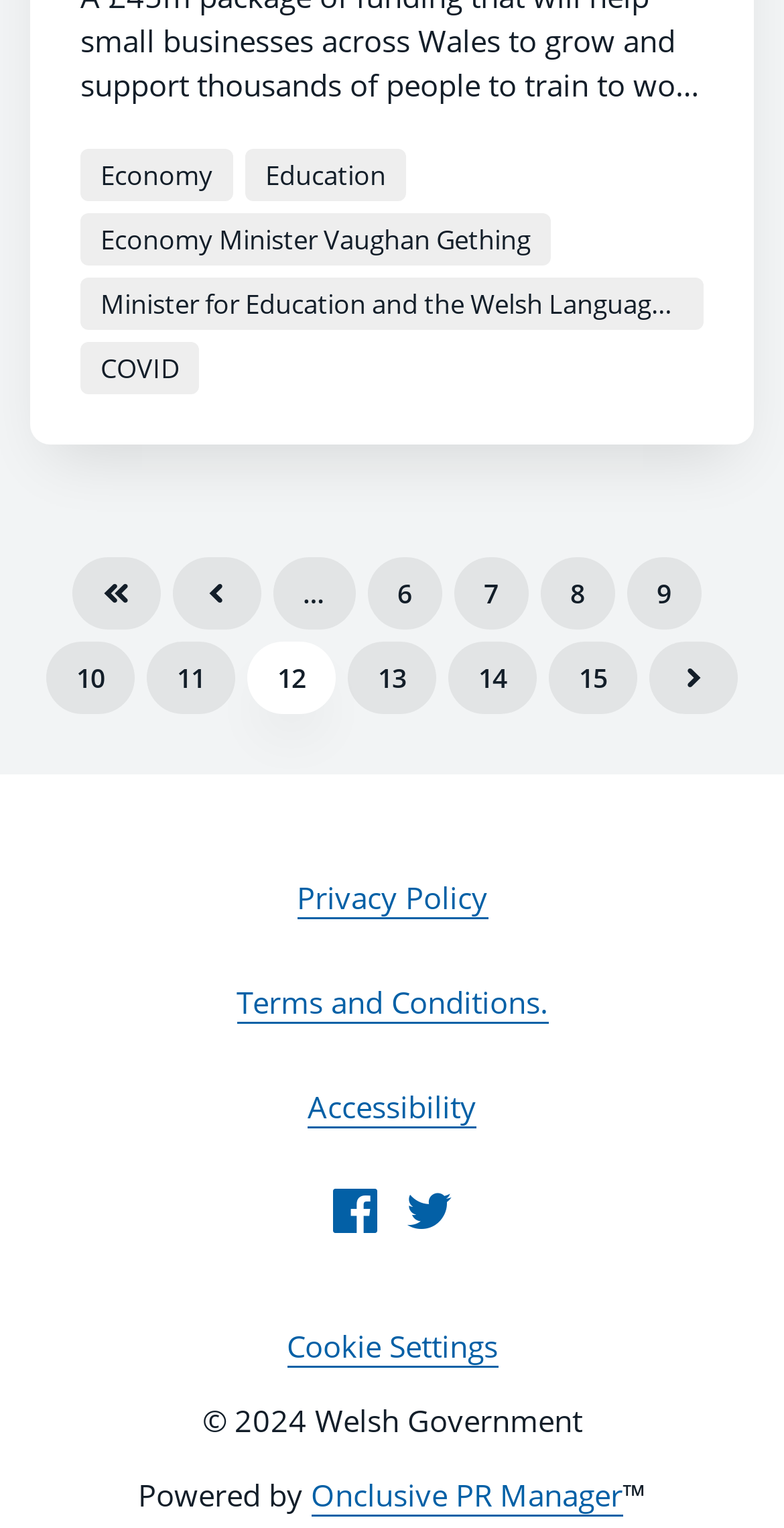Using the information shown in the image, answer the question with as much detail as possible: What is the last page number in the pagination?

I looked at the pagination links and found that the last page number is 15. The pagination links are 'First', 'Previous', '6', '7', '8', '9', '10', '11', '12', '13', '14', '15', and 'Next'.